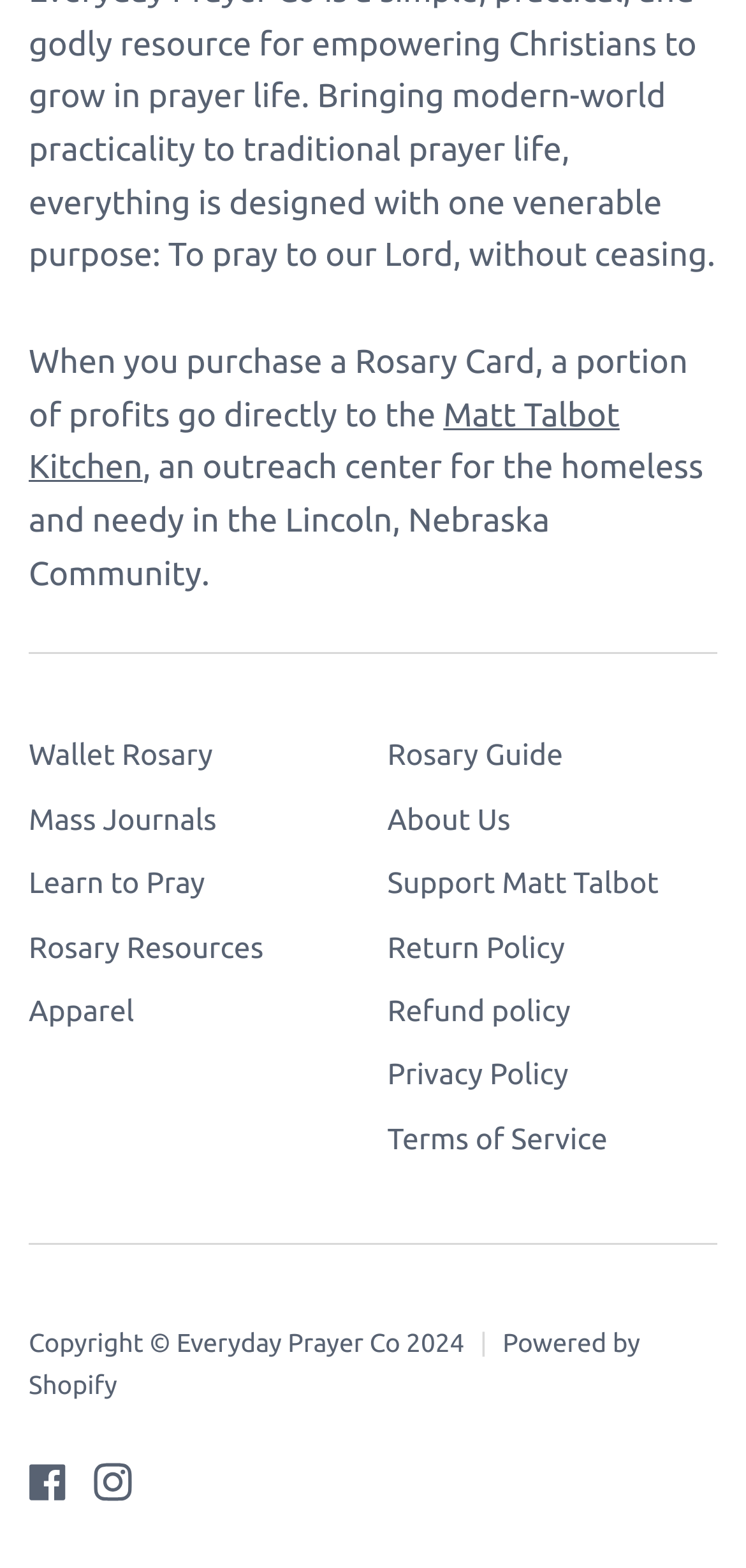Please give the bounding box coordinates of the area that should be clicked to fulfill the following instruction: "Read about Return Policy". The coordinates should be in the format of four float numbers from 0 to 1, i.e., [left, top, right, bottom].

[0.519, 0.593, 0.757, 0.619]